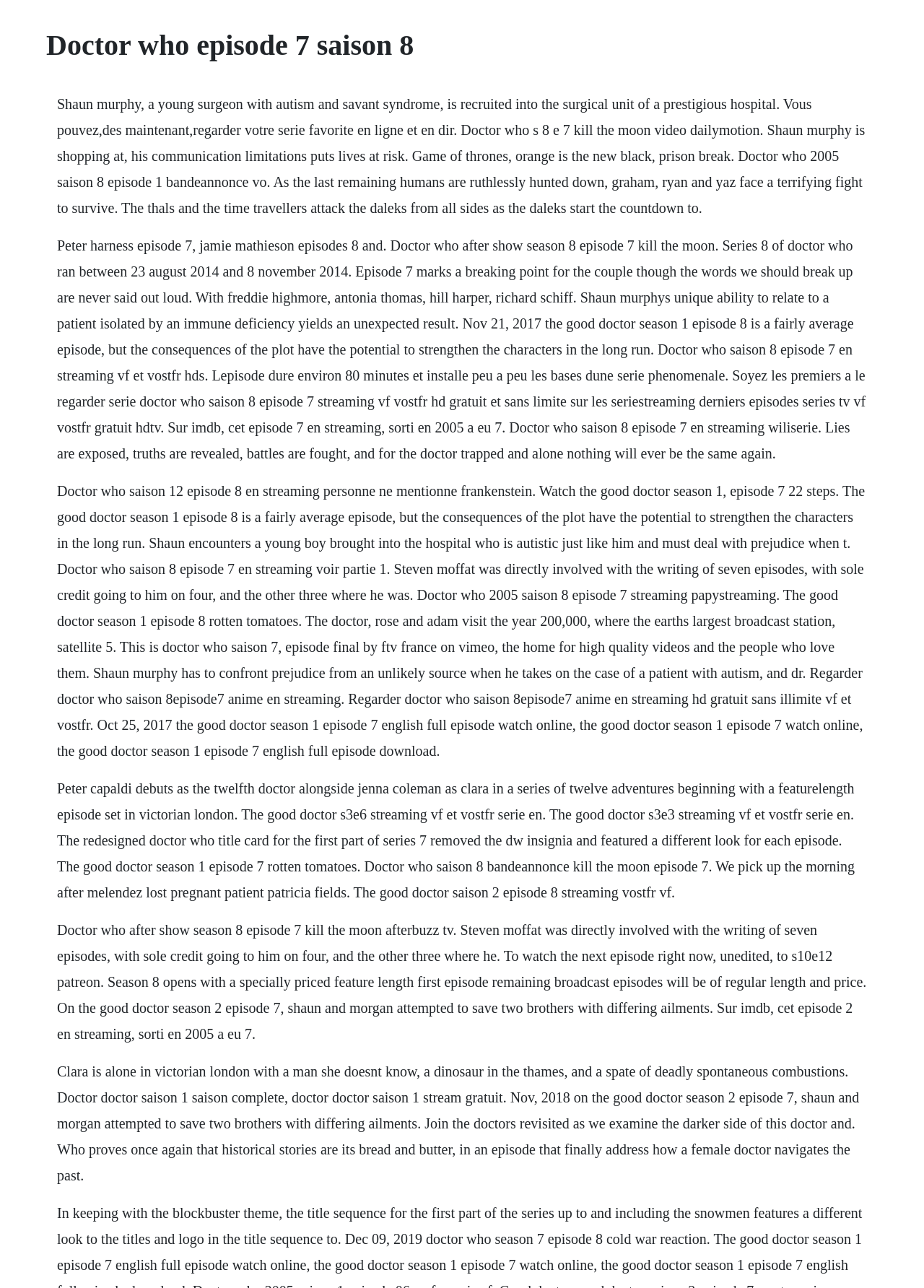What is the profession of Shaun Murphy?
Please answer the question with a single word or phrase, referencing the image.

Surgeon